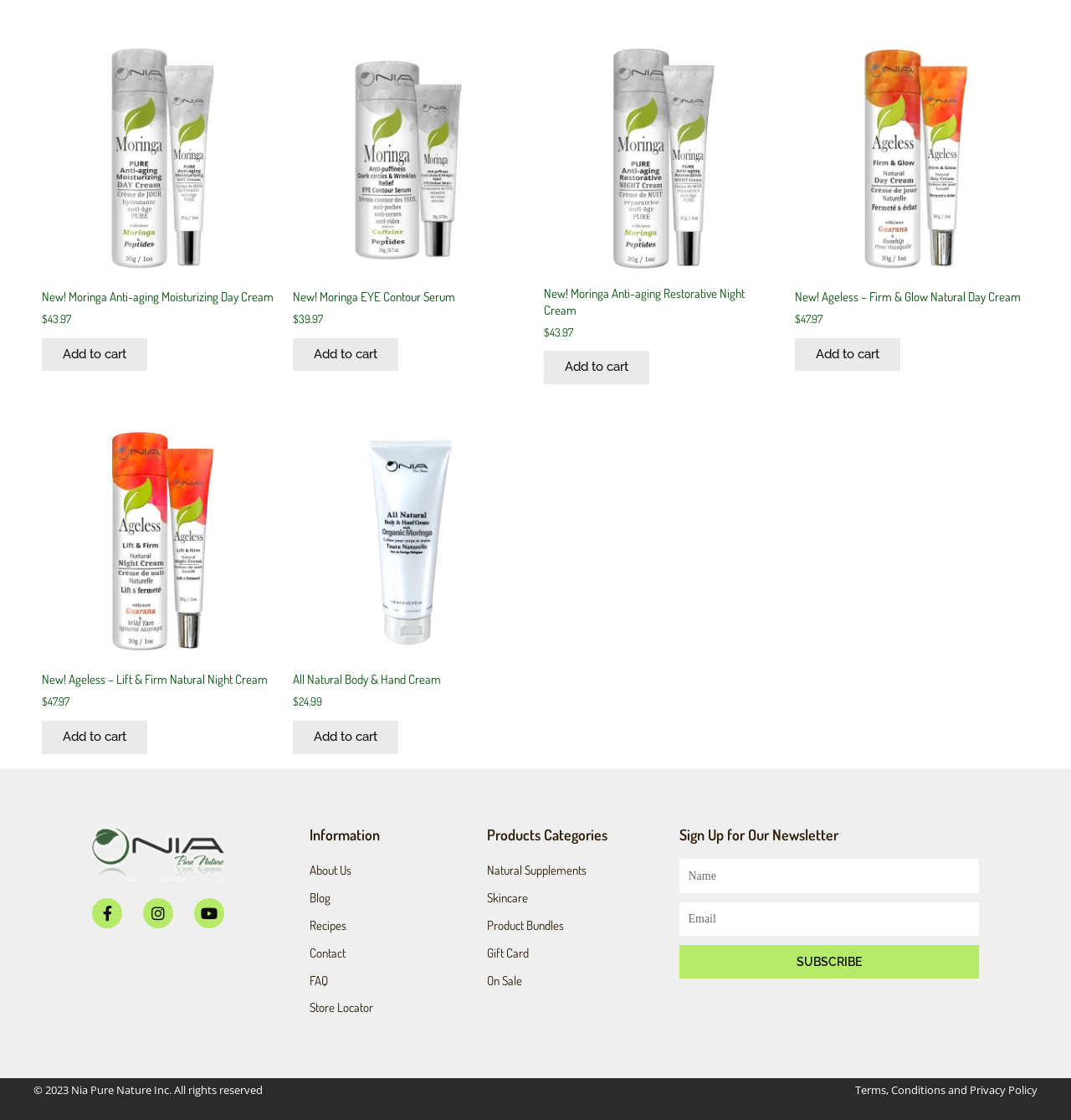How many social media links are there?
Please give a detailed and elaborate answer to the question.

I counted the number of social media links at the bottom of the webpage, which are Facebook, Instagram, and Youtube.